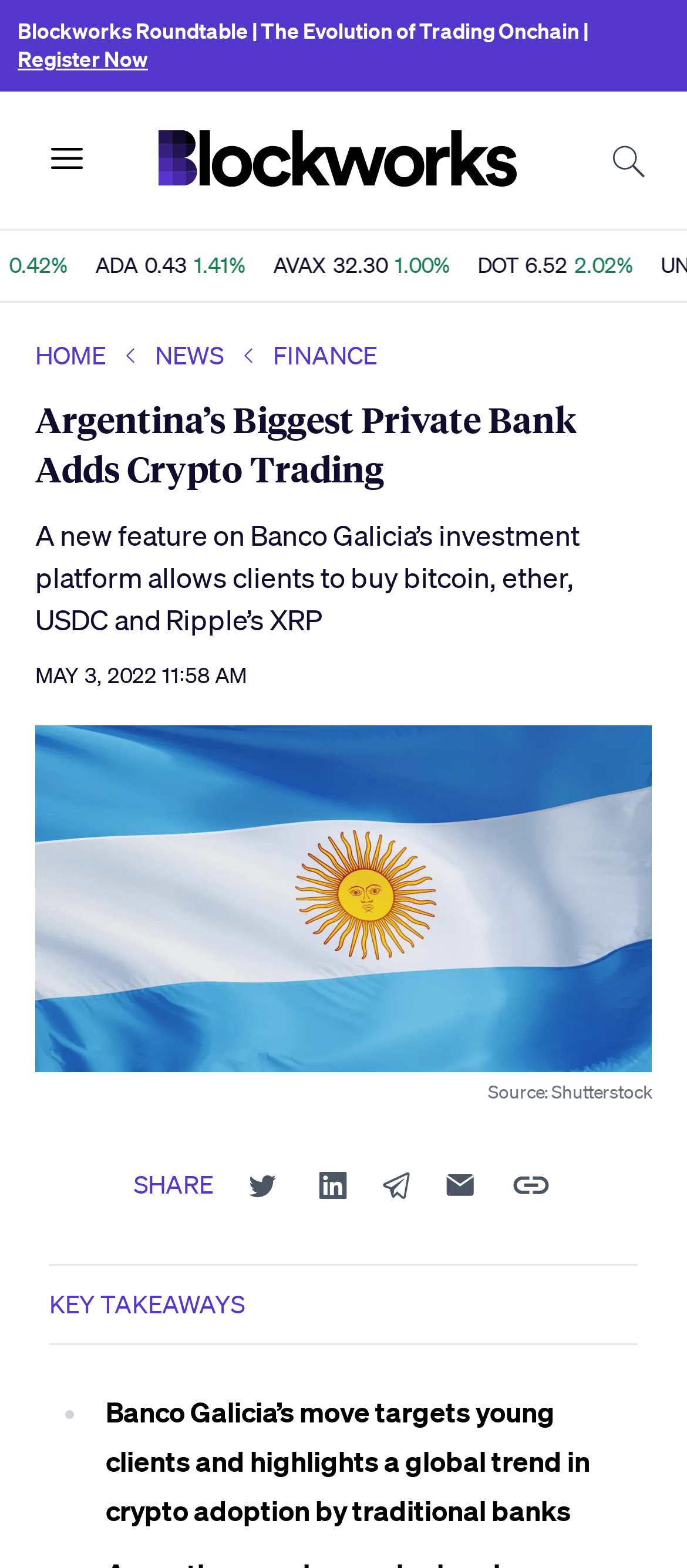Could you highlight the region that needs to be clicked to execute the instruction: "Go to the homepage"?

[0.195, 0.083, 0.79, 0.119]